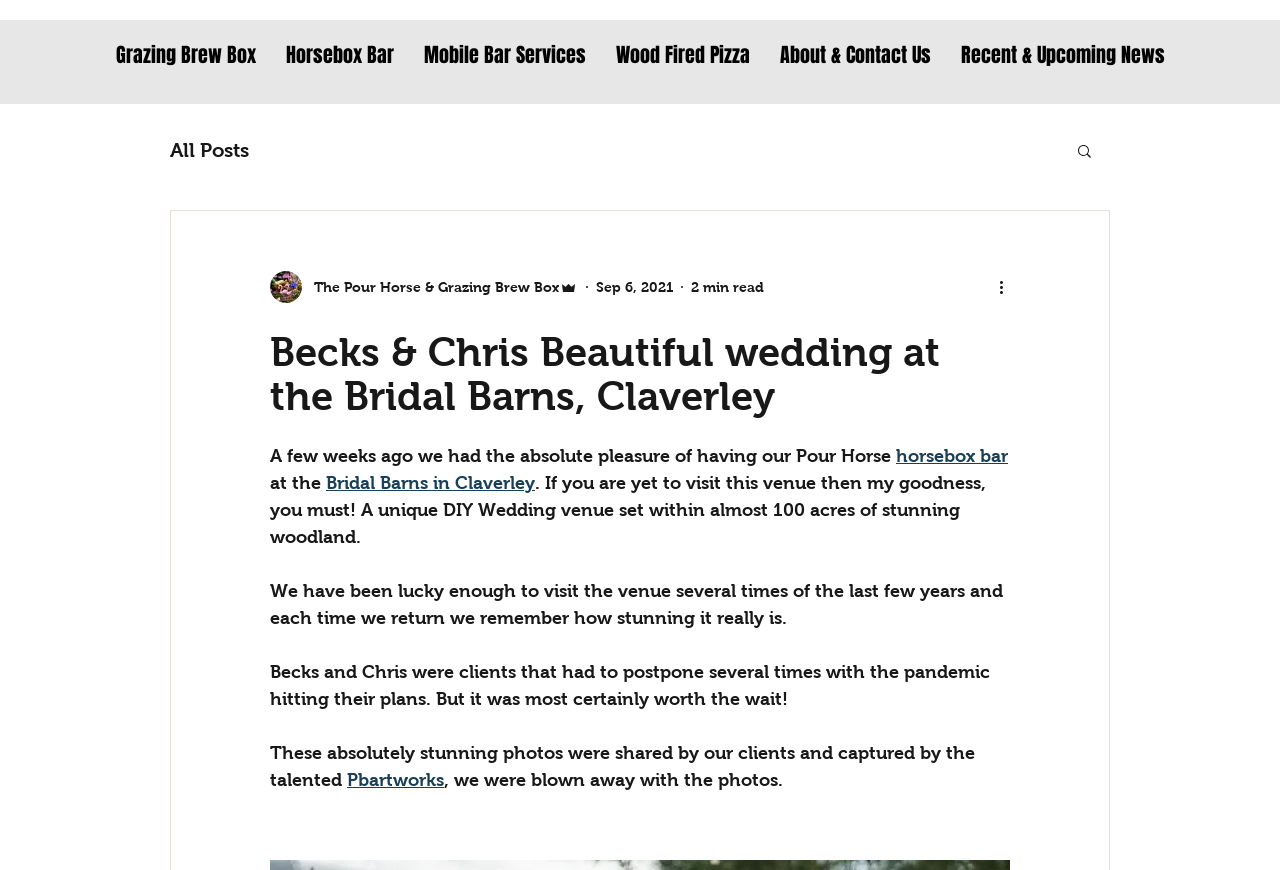Identify the bounding box coordinates for the region to click in order to carry out this instruction: "Check out the writer's profile". Provide the coordinates using four float numbers between 0 and 1, formatted as [left, top, right, bottom].

[0.211, 0.311, 0.452, 0.348]